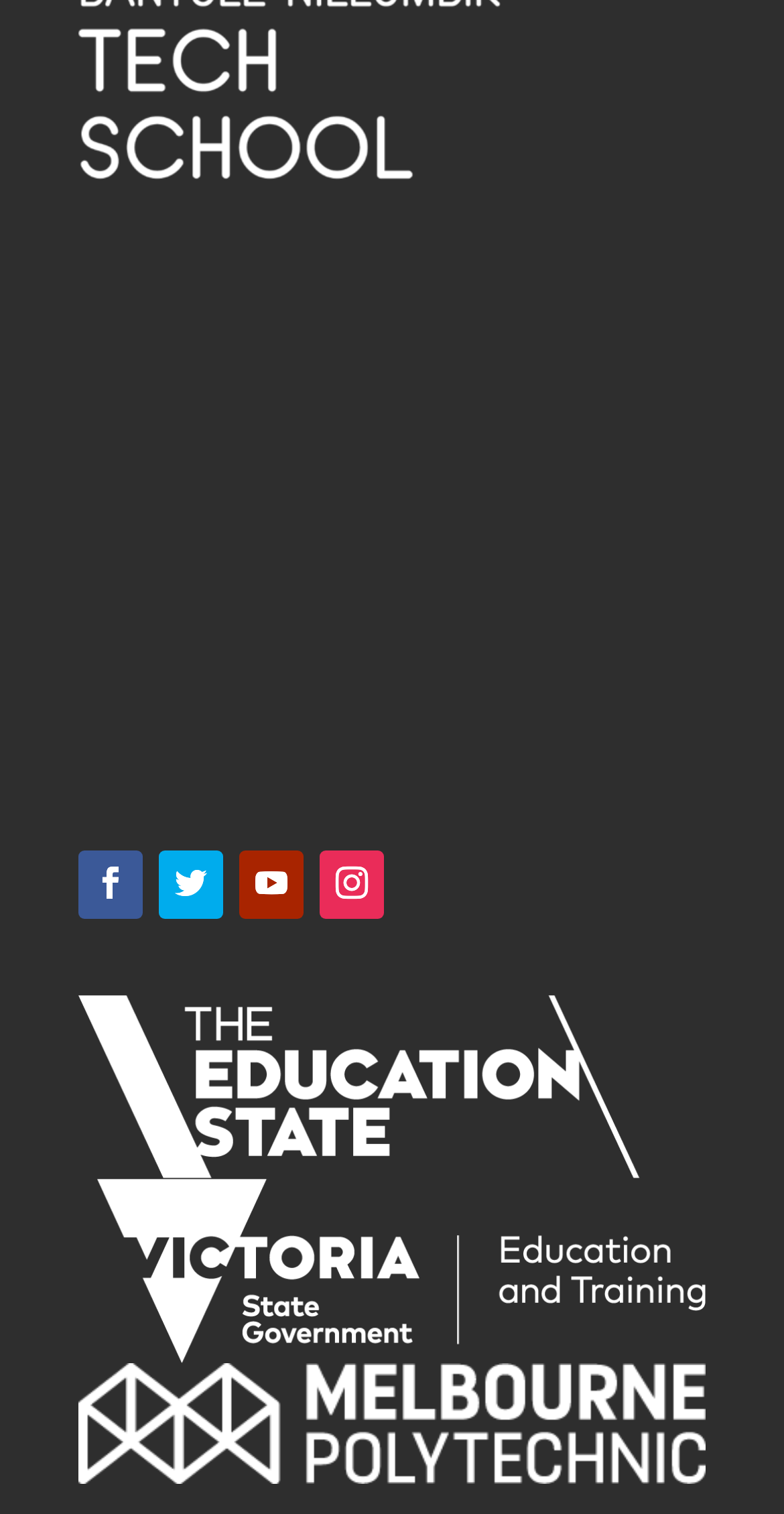Please find the bounding box coordinates of the element that needs to be clicked to perform the following instruction: "Go to About page". The bounding box coordinates should be four float numbers between 0 and 1, represented as [left, top, right, bottom].

[0.413, 0.28, 0.464, 0.301]